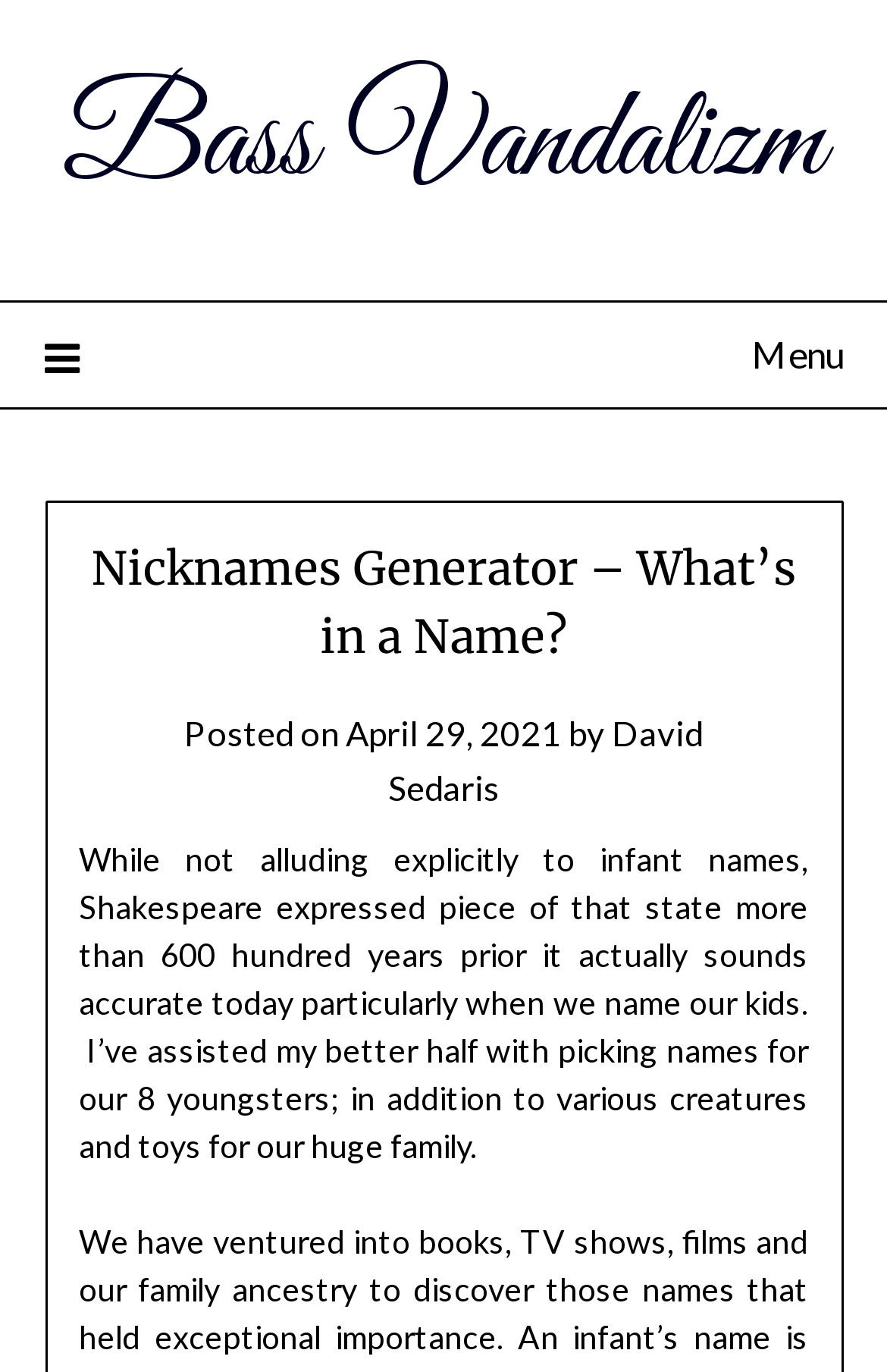What is the date of the article?
Refer to the image and offer an in-depth and detailed answer to the question.

The date can be found in the link 'April 29, 2021' which is located below the heading 'Nicknames Generator – What’s in a Name?' and above the text 'While not alluding explicitly to infant names, Shakespeare expressed piece of that state more than 600 hundred years prior it actually sounds accurate today particularly when we name our kids.'